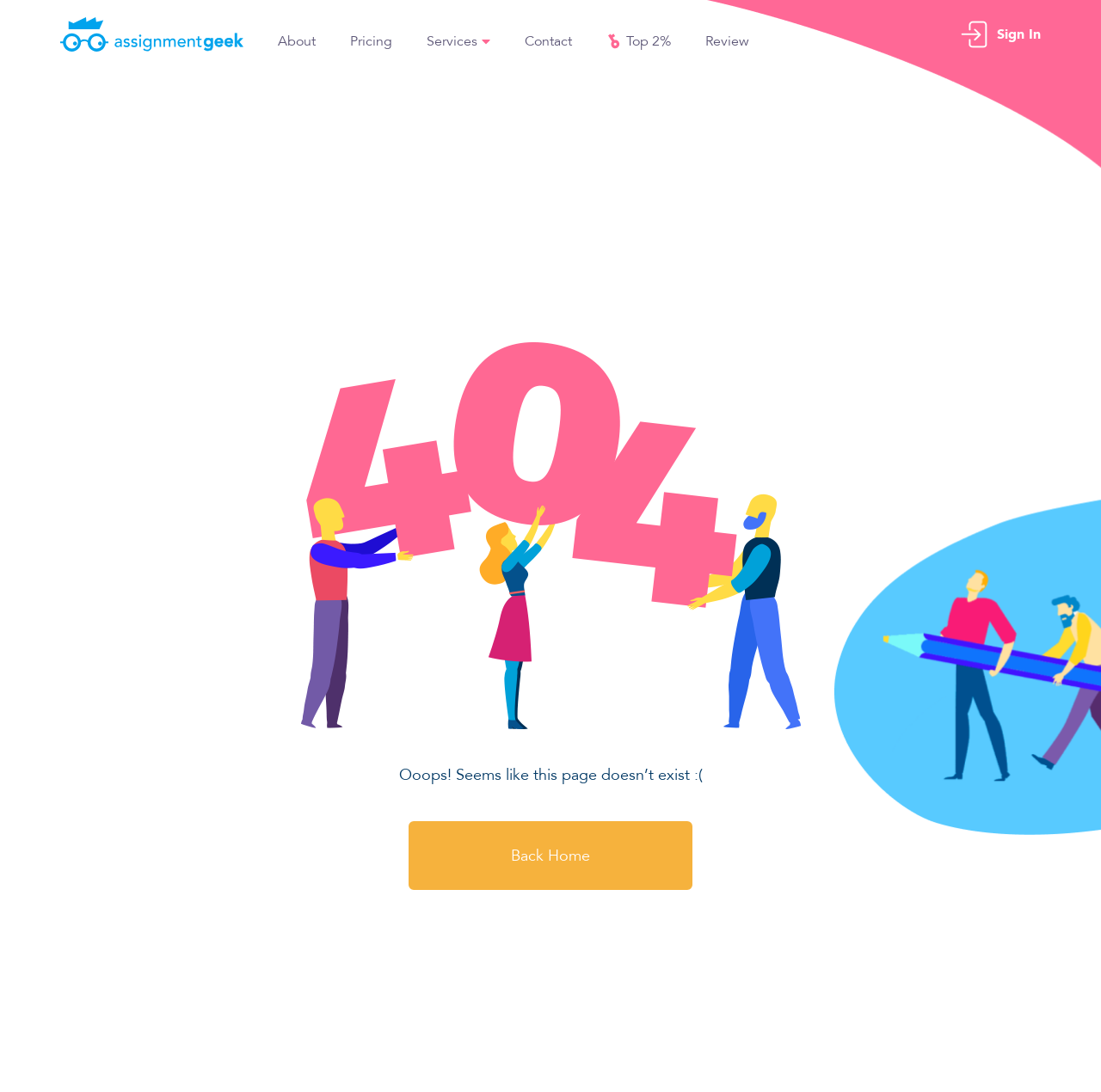Please reply to the following question with a single word or a short phrase:
What is the error message on the page?

Ooops! Seems like this page doesn’t exist :(